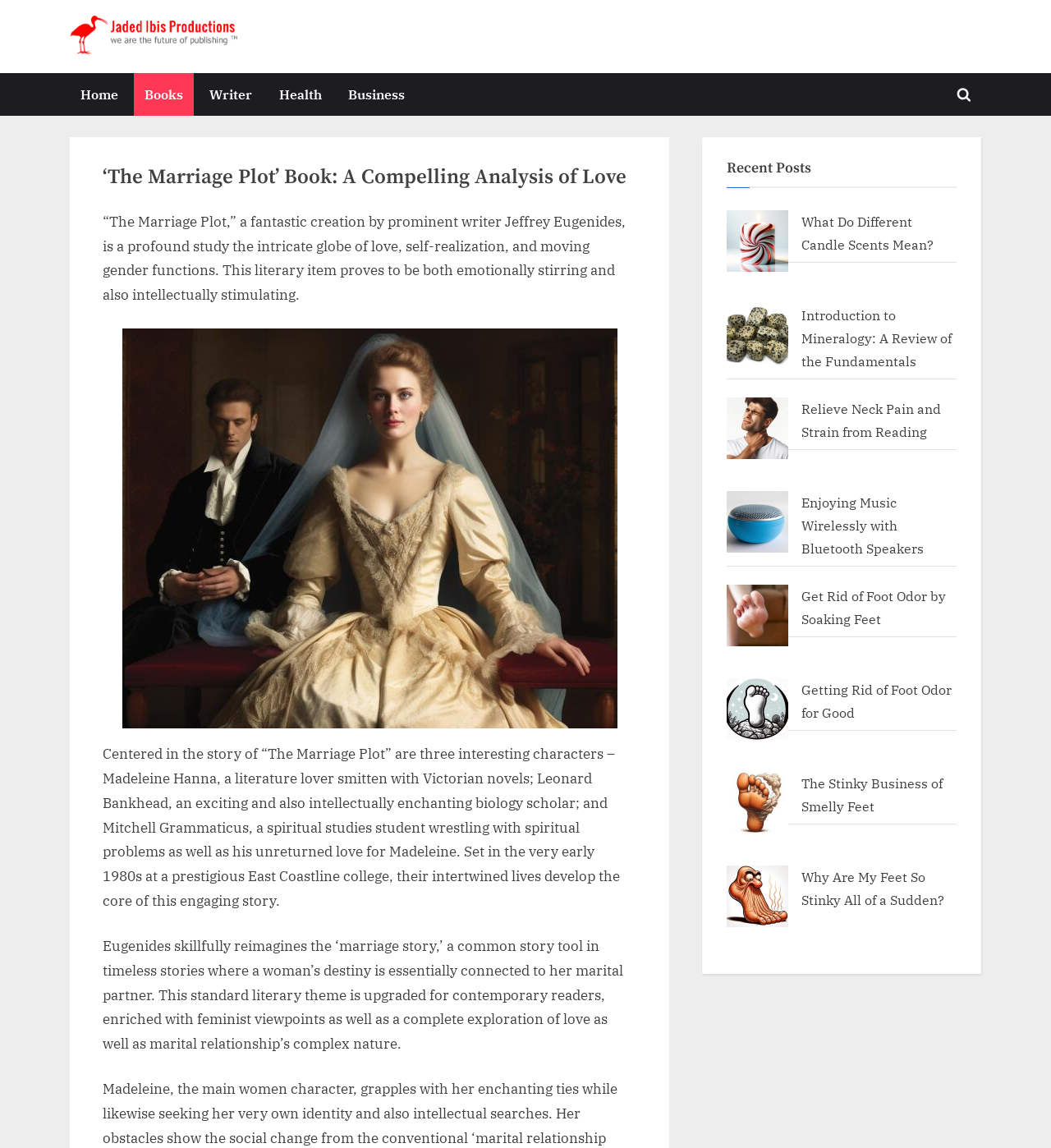What is the date of the latest article?
Provide a one-word or short-phrase answer based on the image.

May 21, 2023